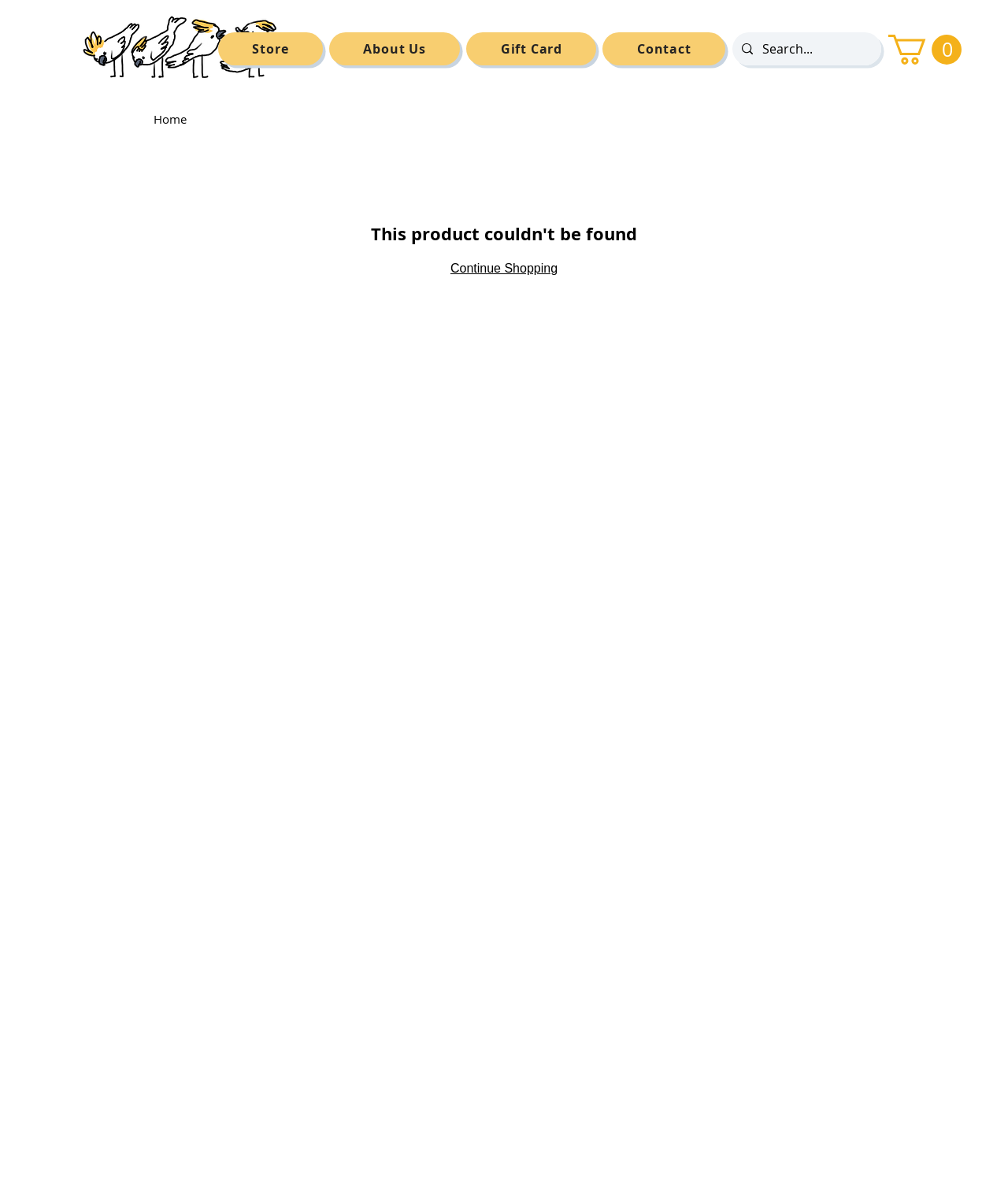What is the text on the top-left corner of the page?
Refer to the image and provide a one-word or short phrase answer.

Cockatoo Comics home link